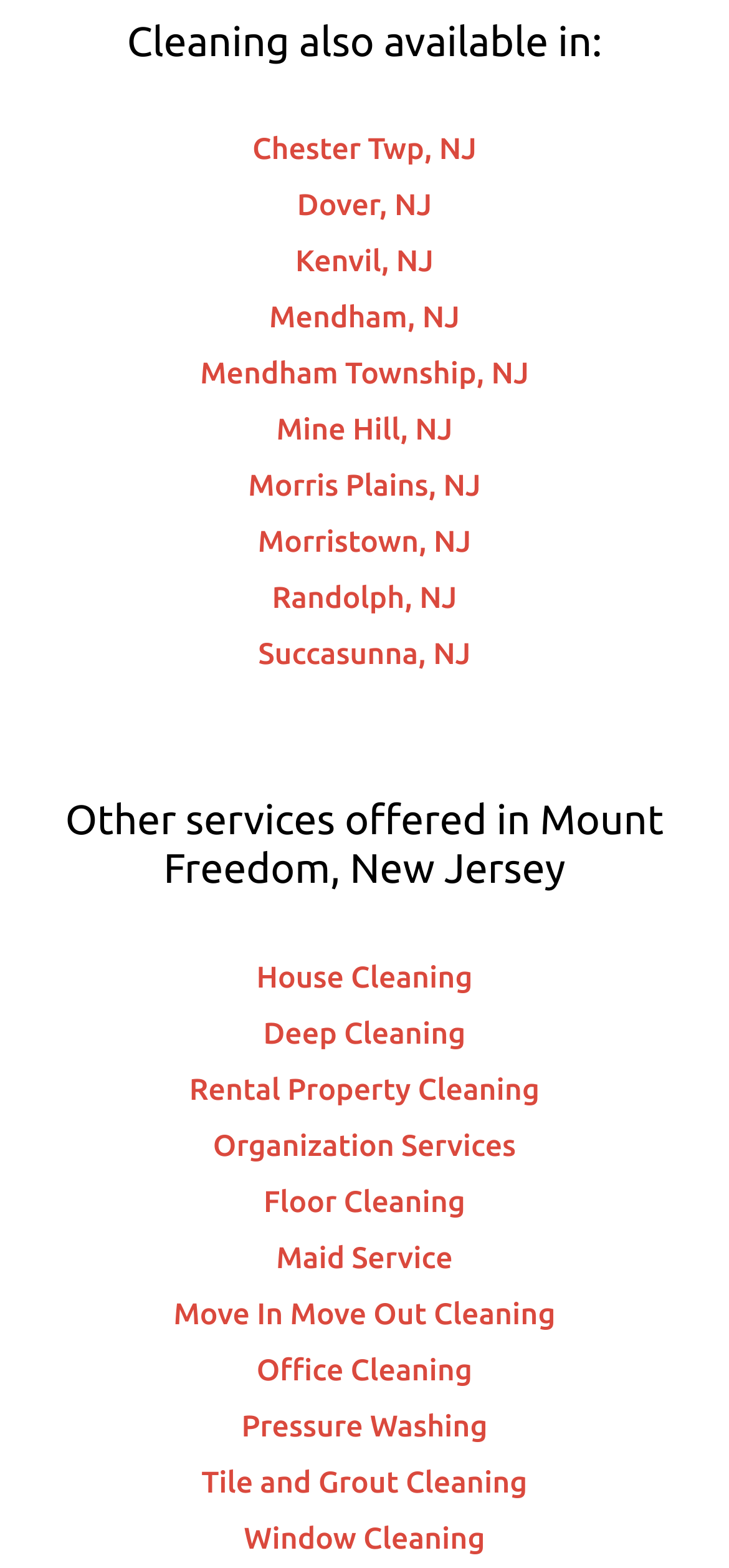How many services are offered?
Answer with a single word or phrase, using the screenshot for reference.

12